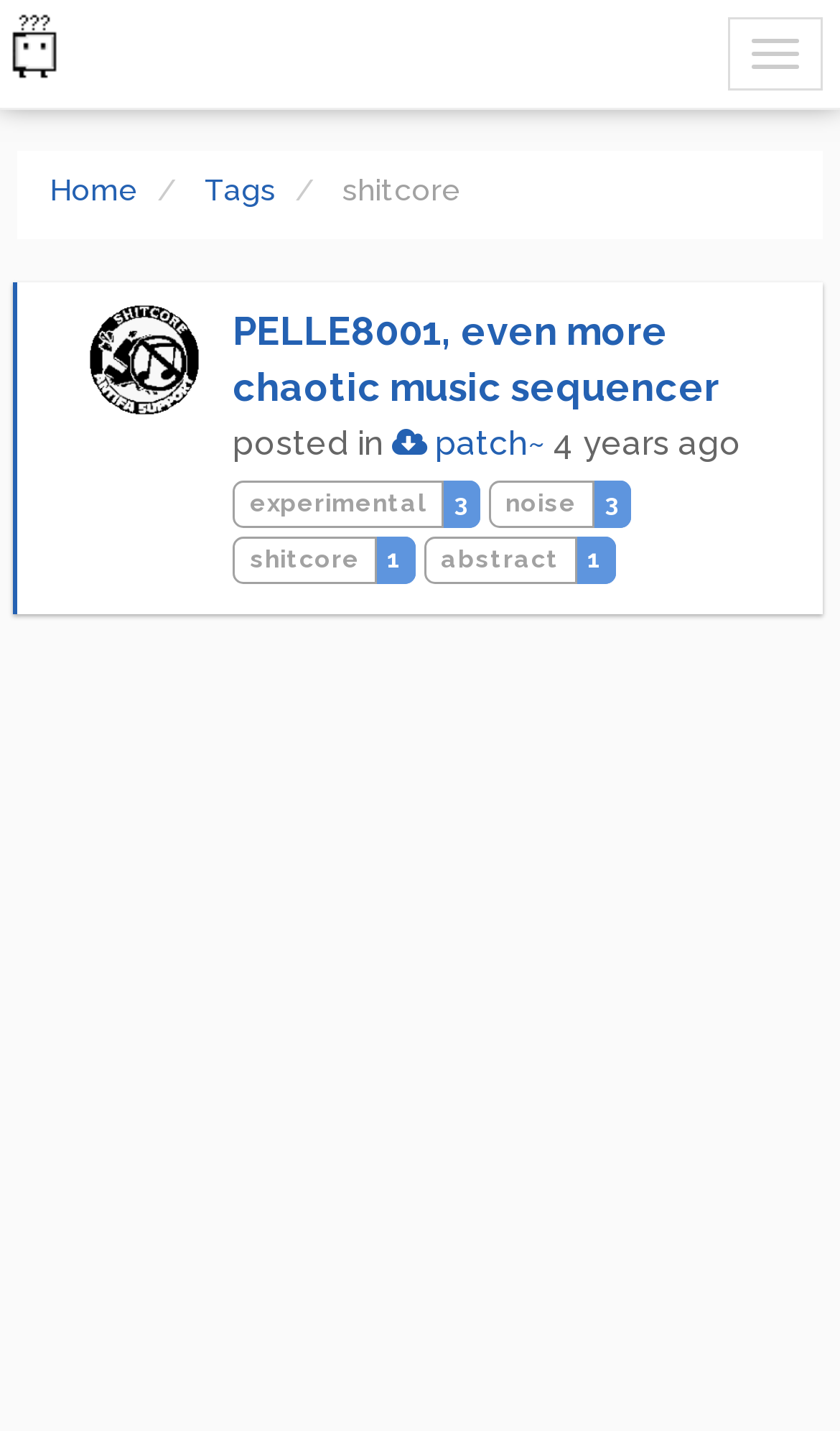Determine the bounding box coordinates for the clickable element required to fulfill the instruction: "view NOISEBOB's profile". Provide the coordinates as four float numbers between 0 and 1, i.e., [left, top, right, bottom].

[0.105, 0.237, 0.238, 0.262]